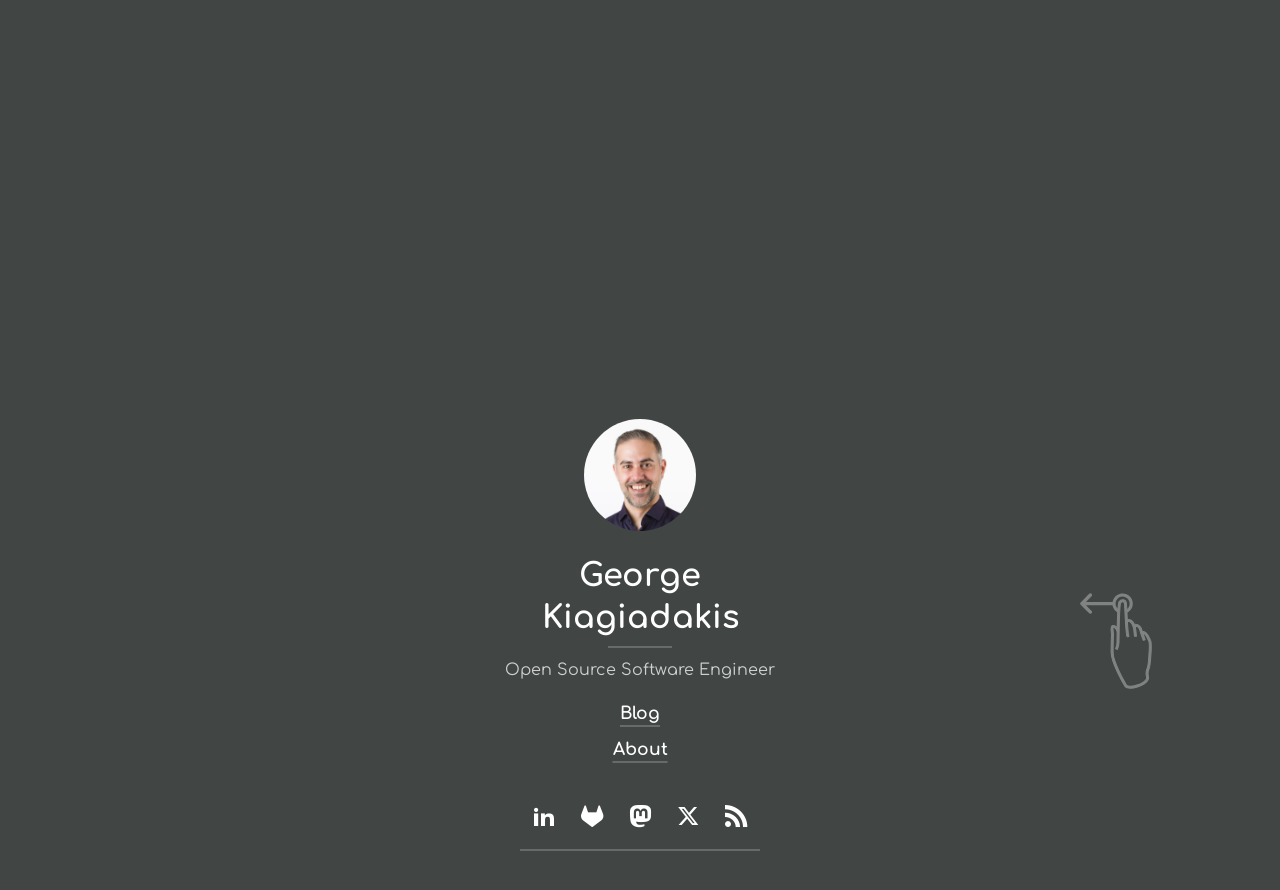Create a full and detailed caption for the entire webpage.

This webpage is George Kiagiadakis' personal blog, focused on open source software adventures and more. At the top, there is a header section with a link to the blog's title, "George Kiagiadakis", accompanied by an image of the same name. Below this, there is a heading with the same title, followed by a subtitle "Open Source Software Engineer".

On the left side, there is a navigation menu with links to "Blog", "About", and social media platforms like LinkedIn, GitLab, Mastodon, Twitter, and RSS. Above this menu, there is a "Jump to" link and a "Navigation" button.

The main content area is divided into two sections. The first section is an article with a heading "Hacking on the PipeWire GStreamer elements". This article has a timestamp "04 Jun 2024" and is tagged with keywords "Pipewire", "Gstreamer", and "Hackfest". The article's content is a brief summary of the author's experience attending the GStreamer spring hackfest in Thessaloniki.

Below this article, there is a "Continue reading" link and another article with a heading "What is going on with WirePlumber?" with a timestamp "19 Feb 2024" and tagged with keywords "Pipewire" and "Wireplumber".